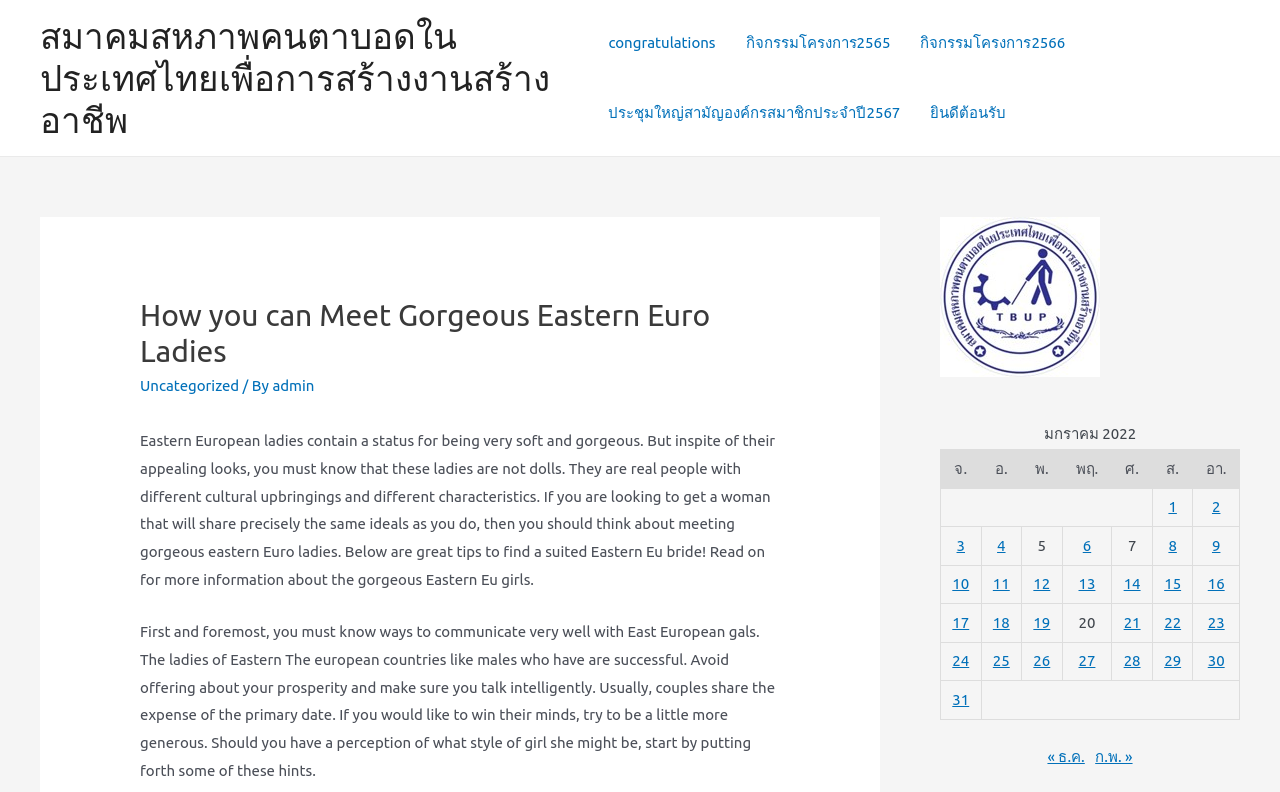Provide a brief response to the question using a single word or phrase: 
What is the tone of the webpage content?

Informative